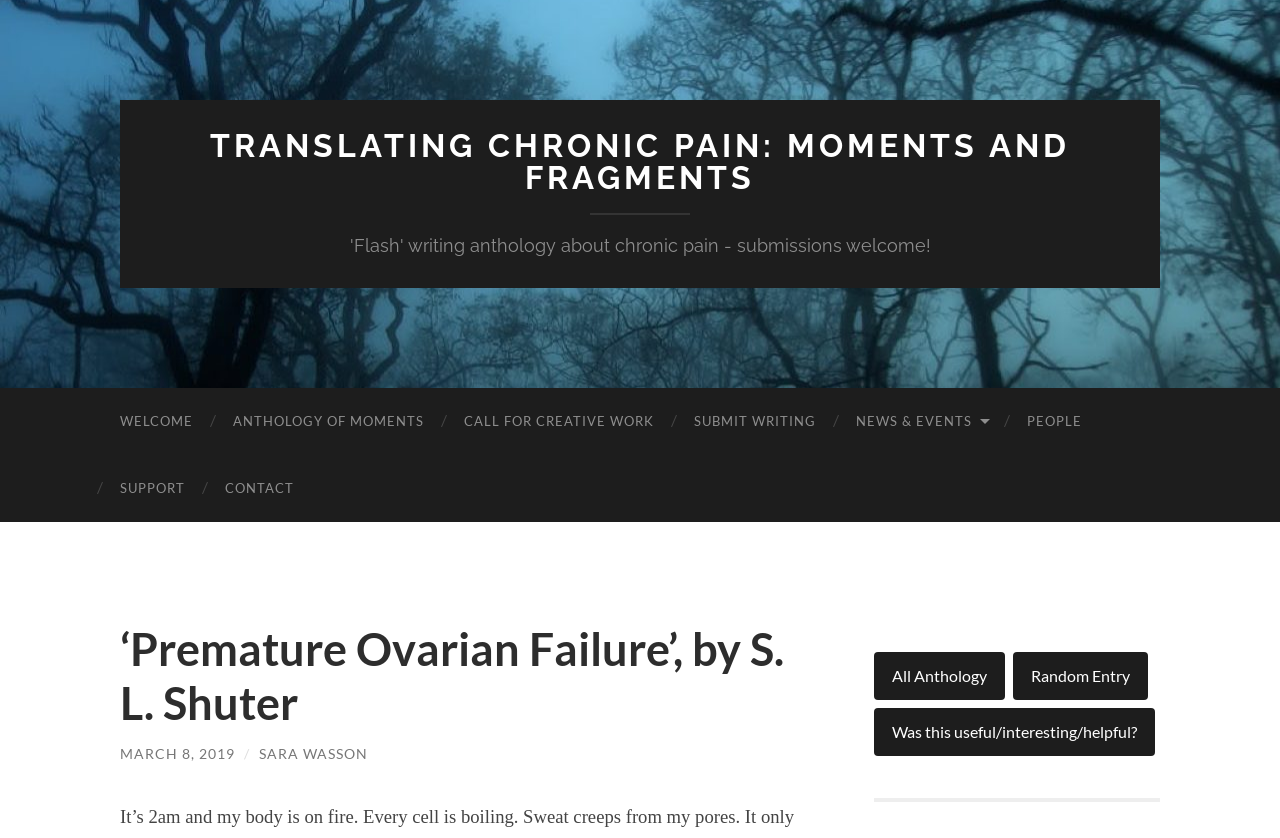Detail the various sections and features present on the webpage.

This webpage appears to be a literary website focused on chronic pain, with a specific article titled "Premature Ovarian Failure" by S. L. Shuter. At the top of the page, there is a navigation menu with seven links: "TRANSLATING CHRONIC PAIN: MOMENTS AND FRAGMENTS", "WELCOME", "ANTHOLOGY OF MOMENTS", "CALL FOR CREATIVE WORK", "SUBMIT WRITING", "NEWS & EVENTS", and "PEOPLE". These links are positioned horizontally, with "TRANSLATING CHRONIC PAIN: MOMENTS AND FRAGMENTS" on the left and "PEOPLE" on the right.

Below the navigation menu, there are two columns of links. On the left, there are two links: "SUPPORT" and "CONTACT". On the right, there is a heading with the title of the article, "‘Premature Ovarian Failure’, by S. L. Shuter". Below the heading, there are three links: "MARCH 8, 2019", a separator slash, and "SARA WASSON". These links are positioned vertically, with "MARCH 8, 2019" at the top and "SARA WASSON" at the bottom.

Further down the page, there are three more links: "All Anthology", "Random Entry", and "Was this useful/interesting/helpful?". These links are positioned horizontally, with "All Anthology" on the left and "Was this useful/interesting/helpful?" on the right.

The webpage also contains a descriptive passage, which appears to be an excerpt from the article "Premature Ovarian Failure". The passage describes a vivid and intense physical experience, with the author's body feeling like it's on fire, sweating profusely, and soaking through their favorite t-shirt.